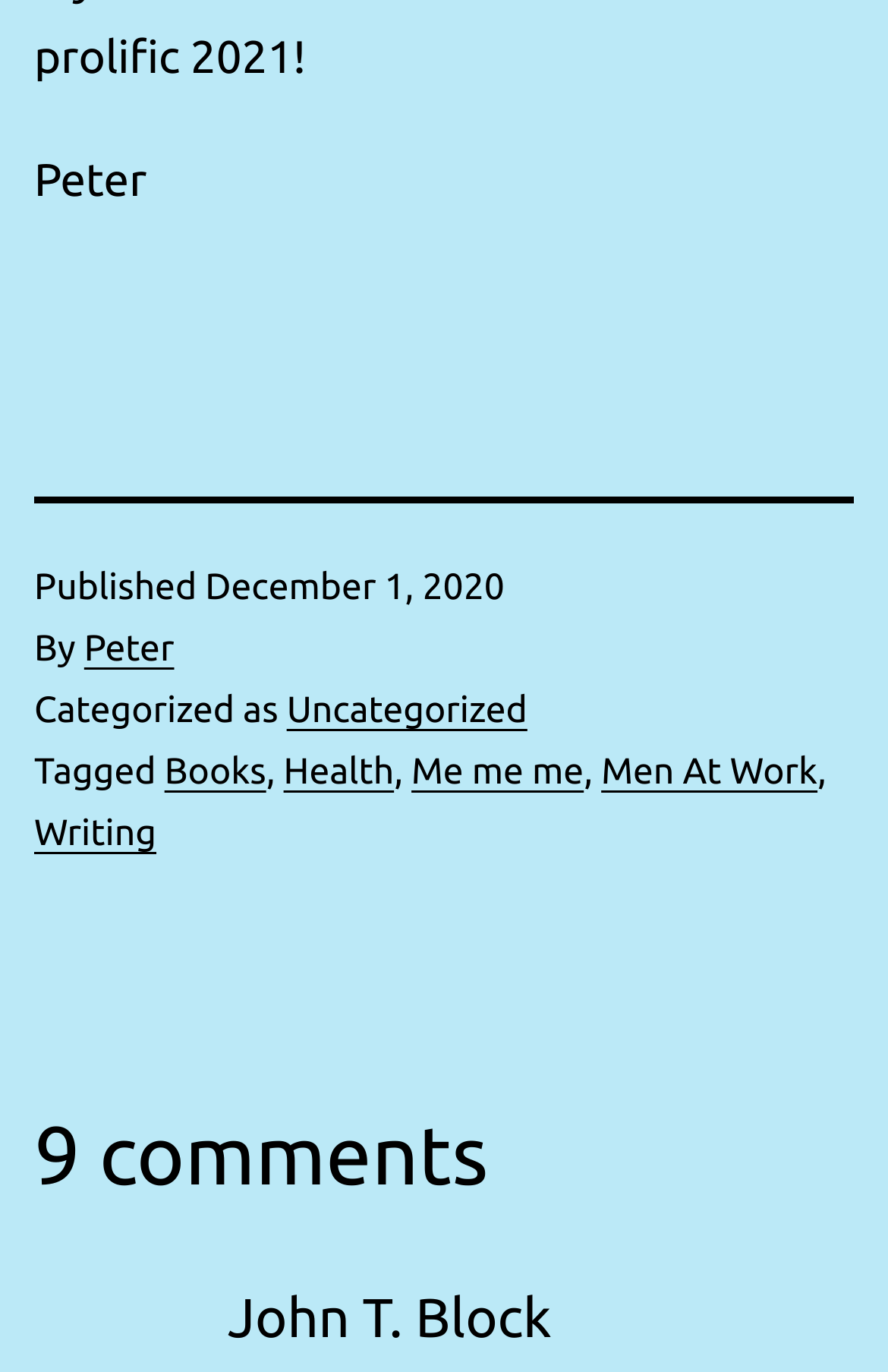Pinpoint the bounding box coordinates of the clickable area needed to execute the instruction: "Visit Facebook page". The coordinates should be specified as four float numbers between 0 and 1, i.e., [left, top, right, bottom].

None